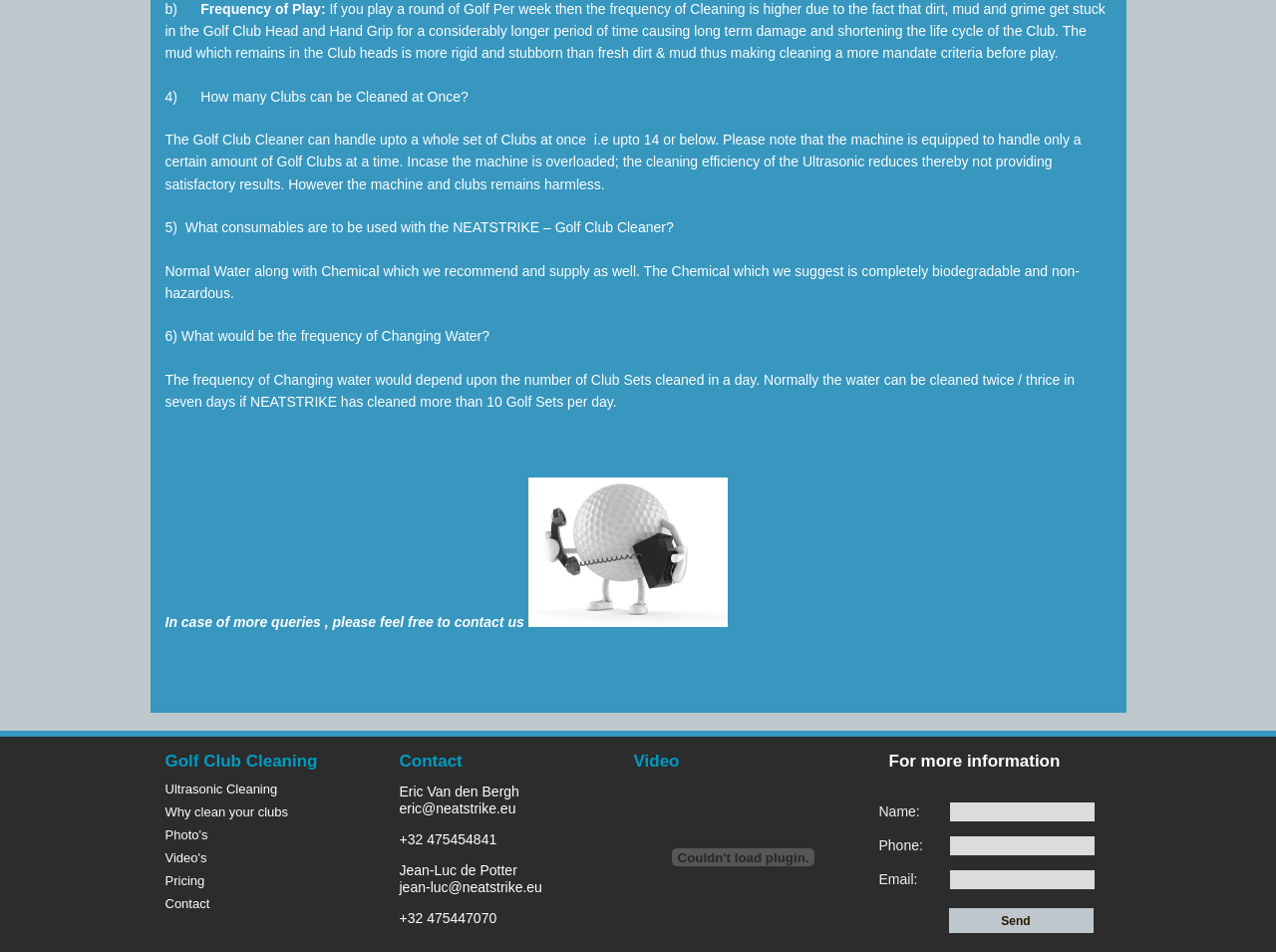Find the bounding box coordinates for the HTML element described in this sentence: "Why clean your clubs". Provide the coordinates as four float numbers between 0 and 1, in the format [left, top, right, bottom].

[0.129, 0.845, 0.226, 0.861]